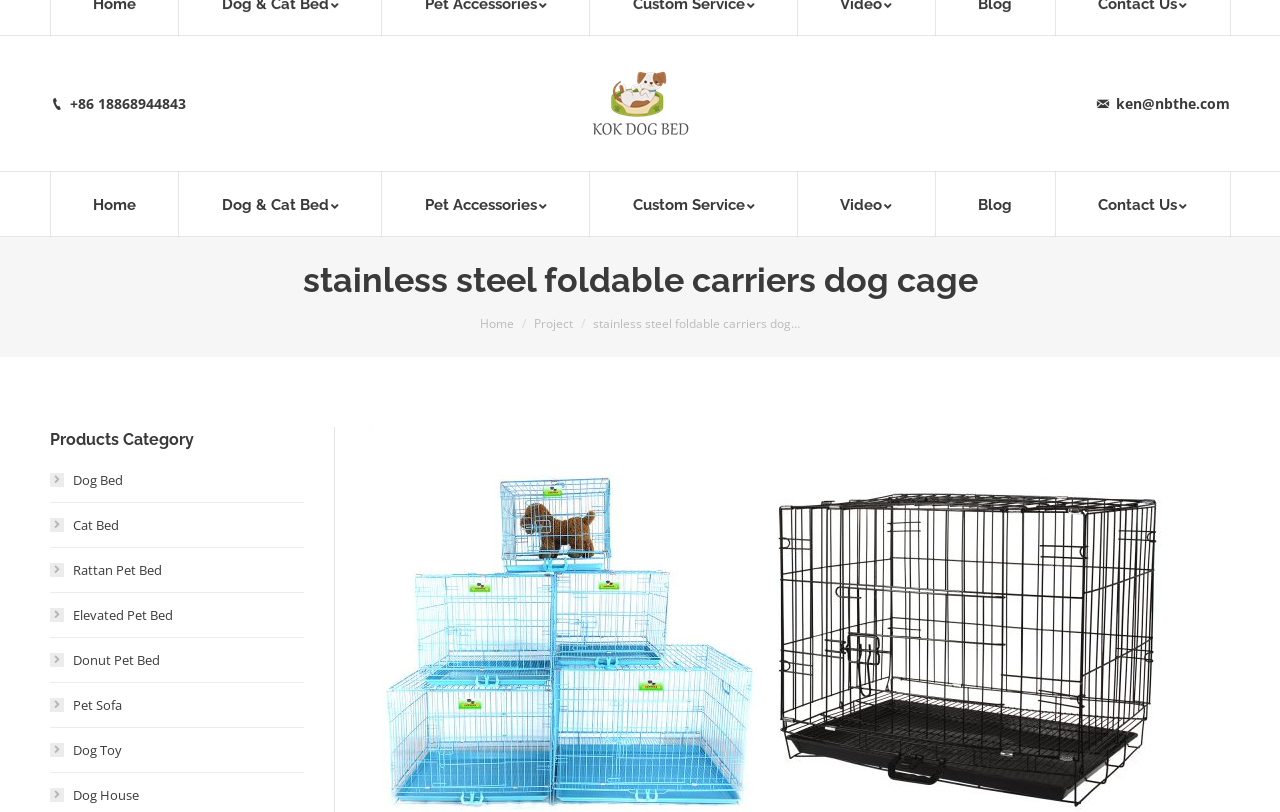Locate the bounding box coordinates of the element that should be clicked to fulfill the instruction: "View dog bed products".

[0.039, 0.576, 0.096, 0.607]